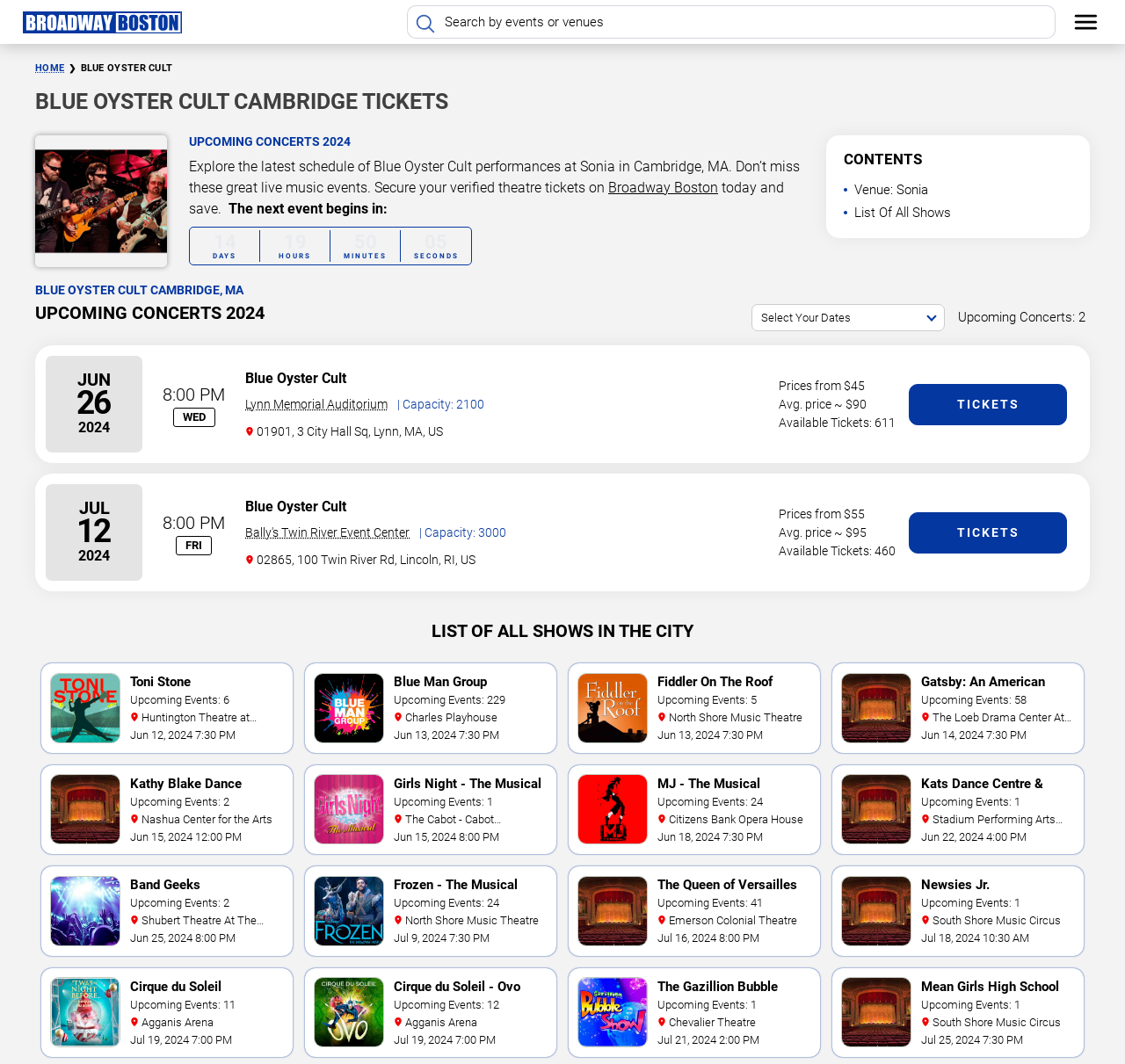Determine the coordinates of the bounding box for the clickable area needed to execute this instruction: "Click on HOME".

[0.031, 0.059, 0.057, 0.069]